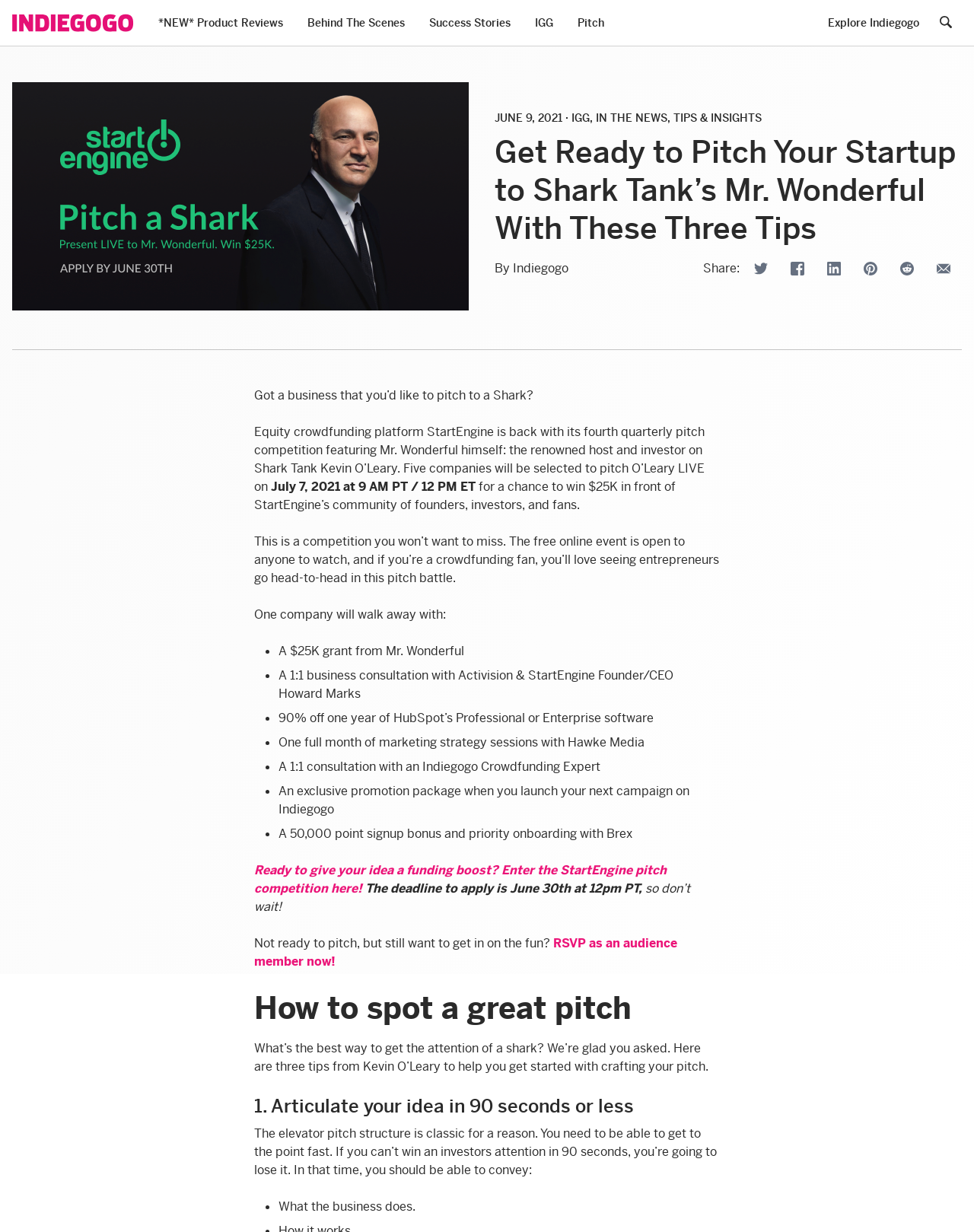Please provide a detailed answer to the question below by examining the image:
What is the name of the Shark Tank host?

The webpage mentions 'Get Ready to Pitch Your Startup to Shark Tank’s Mr. Wonderful With These Three Tips', which indicates that the Shark Tank host being referred to is Mr. Wonderful, also known as Kevin O'Leary.